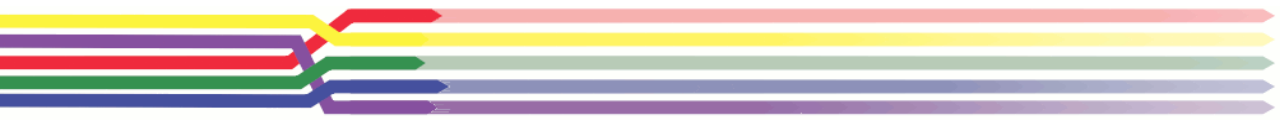What do the vibrant colors in the image reflect?
With the help of the image, please provide a detailed response to the question.

The vibrant colors in the image may reflect optimism and a pathway to recovery for individuals affected by brain injuries, aligning with the organization's mission to raise awareness and provide resources for those impacted by these conditions.